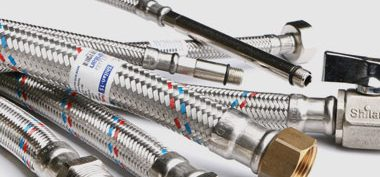Give a thorough caption for the picture.

The image showcases a collection of high-quality flexible water hoses manufactured by Shilan, a leading provider in the Iranian market. These hoses are intricately braided with a metallic finish, offering both durability and flexibility. Each hose is equipped with various connection fittings, ensuring compatibility for a range of plumbing applications. The design reflects modern engineering standards, making these hoses ideal for residential and commercial use. The prominent branding on one of the connectors highlights Shilan’s commitment to quality and innovation in water plumbing solutions, setting a benchmark in the industry.